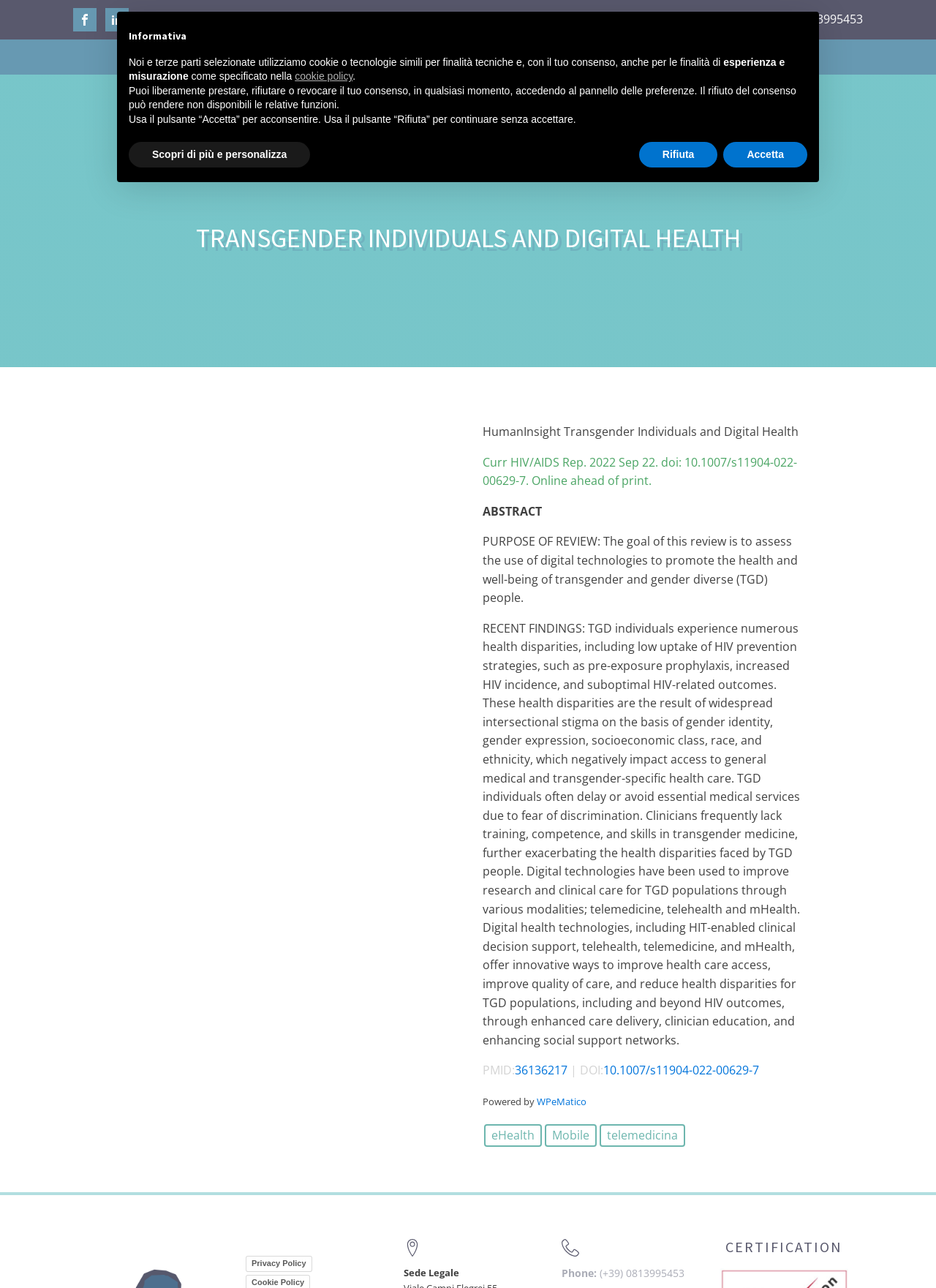Find the bounding box coordinates for the area that must be clicked to perform this action: "Click the HOME link".

[0.199, 0.031, 0.274, 0.058]